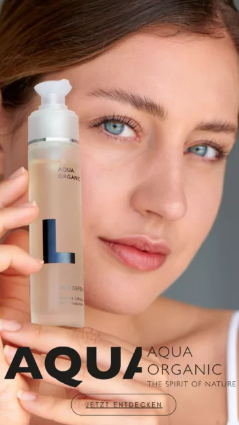Offer an in-depth caption for the image presented.

This image features a close-up of a young woman showcasing a bottle of Aqua Organic skincare product. The product label prominently displays the letter "L", suggesting it may be a specific line or variant within the Aqua Organic range. The woman has a natural, fresh look with glowing skin, emphasizing the brand's focus on purity and nature. The background is softly blurred to draw attention to her and the product, while the text "AQUA ORGANIC" alongside “THE SPIRIT OF NATURE” underlines the brand's commitment to organic and natural ingredients. At the bottom, the phrase "JETZT ENTDECKEN" invites viewers to discover more about the product, encouraging engagement and exploration of the Aqua Organic offerings.